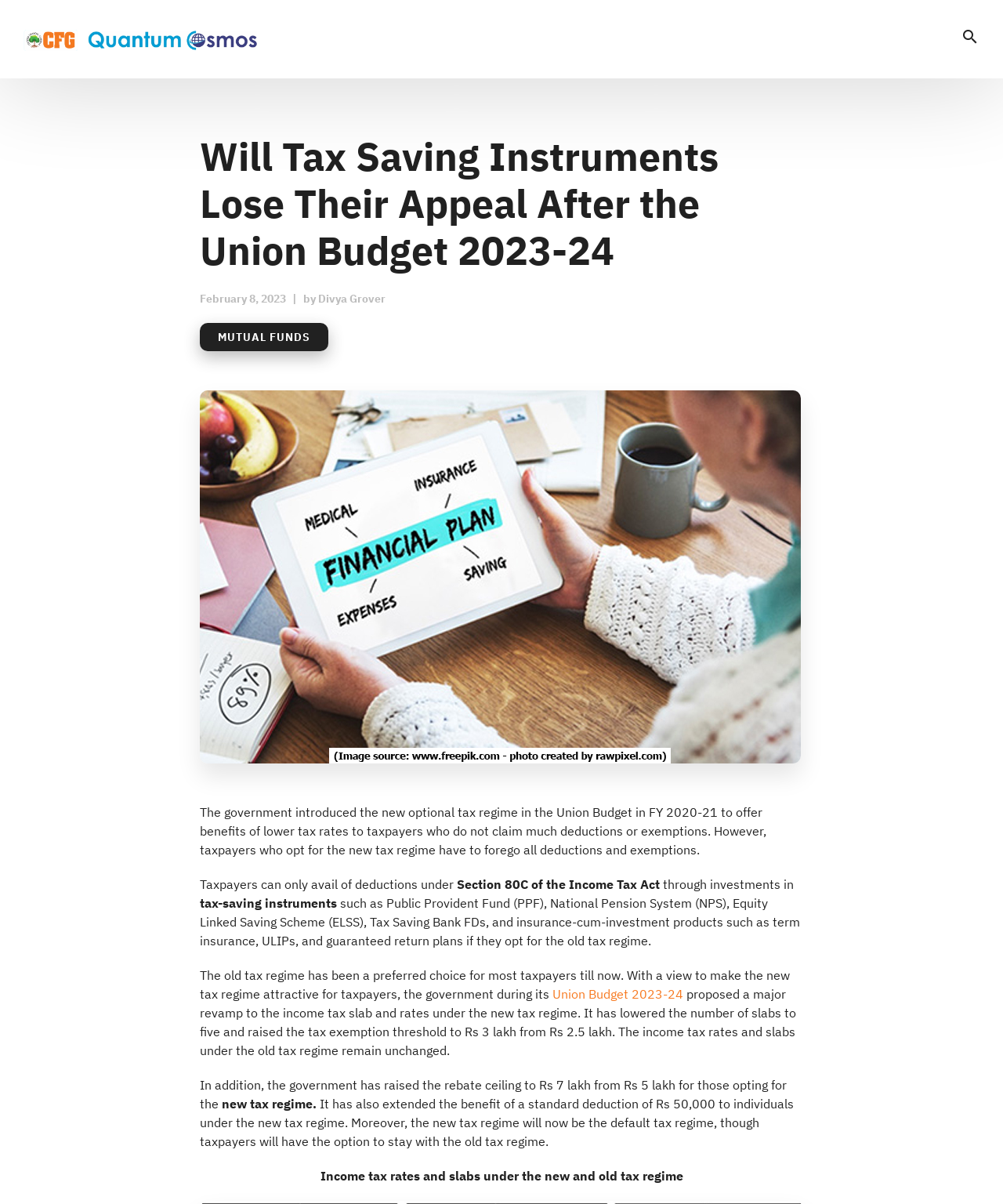What is the purpose of the new optional tax regime introduced in the Union Budget in FY 2020-21?
Observe the image and answer the question with a one-word or short phrase response.

To offer benefits of lower tax rates